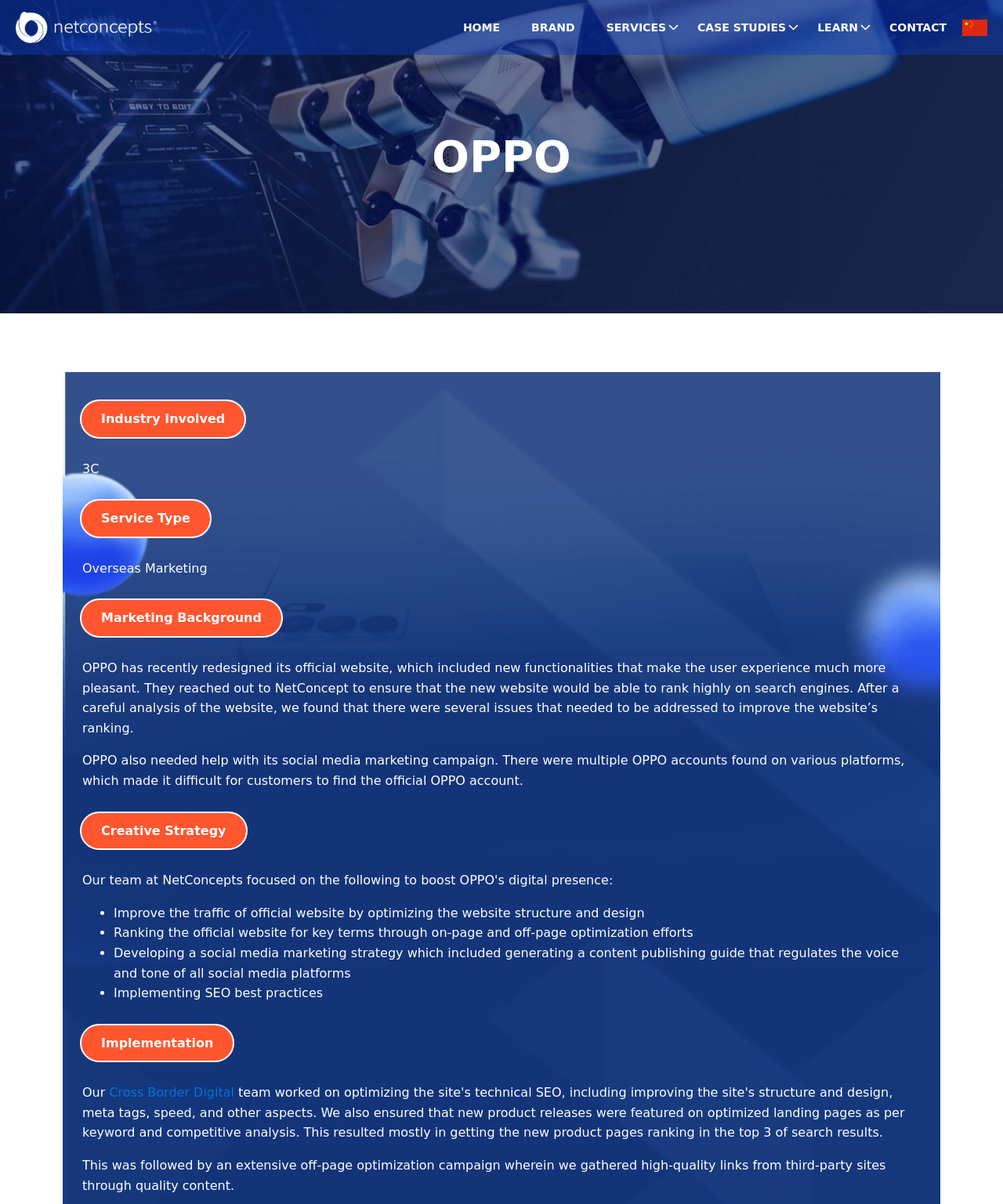What is the issue with OPPO's social media marketing campaign?
Kindly give a detailed and elaborate answer to the question.

The answer can be found in the StaticText element with the text 'OPPO also needed help with its social media marketing campaign. There were multiple OPPO accounts found on various platforms, which made it difficult for customers to find the official OPPO account.'